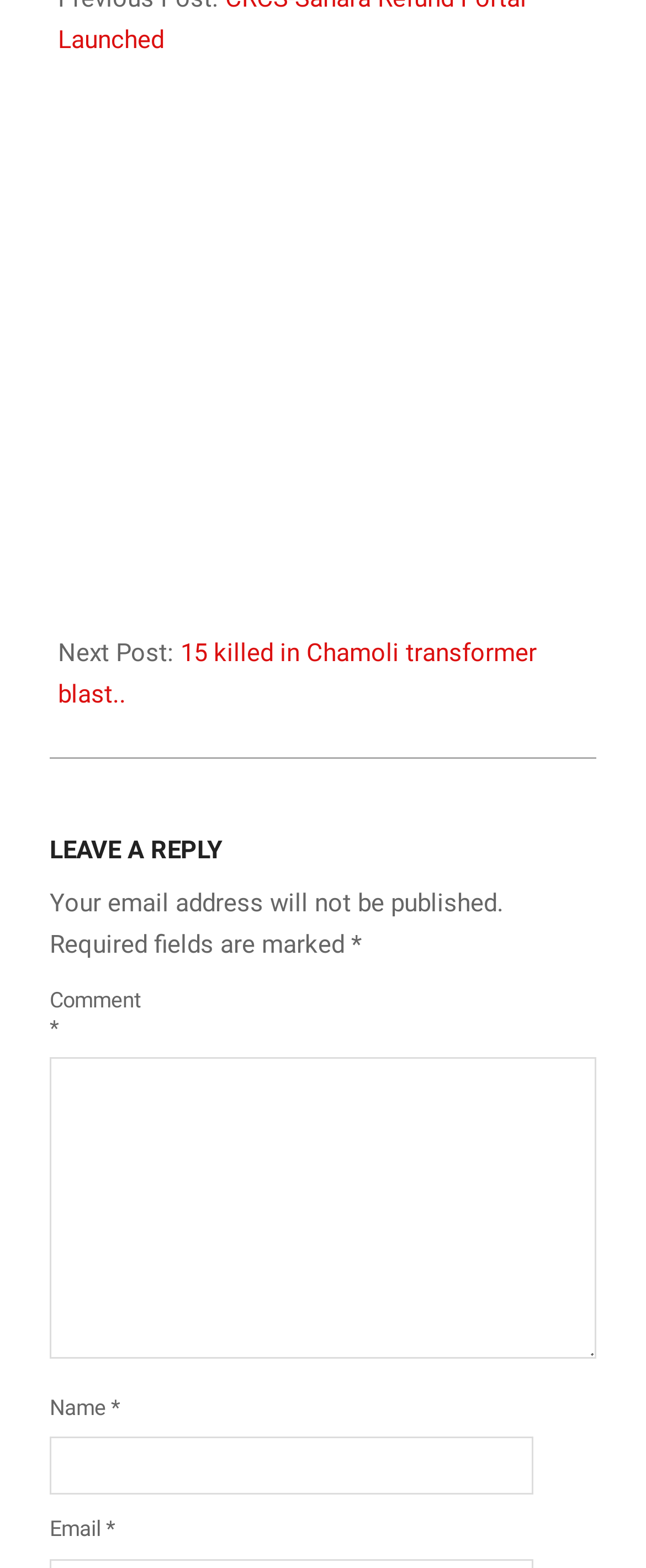Provide a one-word or short-phrase answer to the question:
What is the promise regarding email addresses?

Will not be published